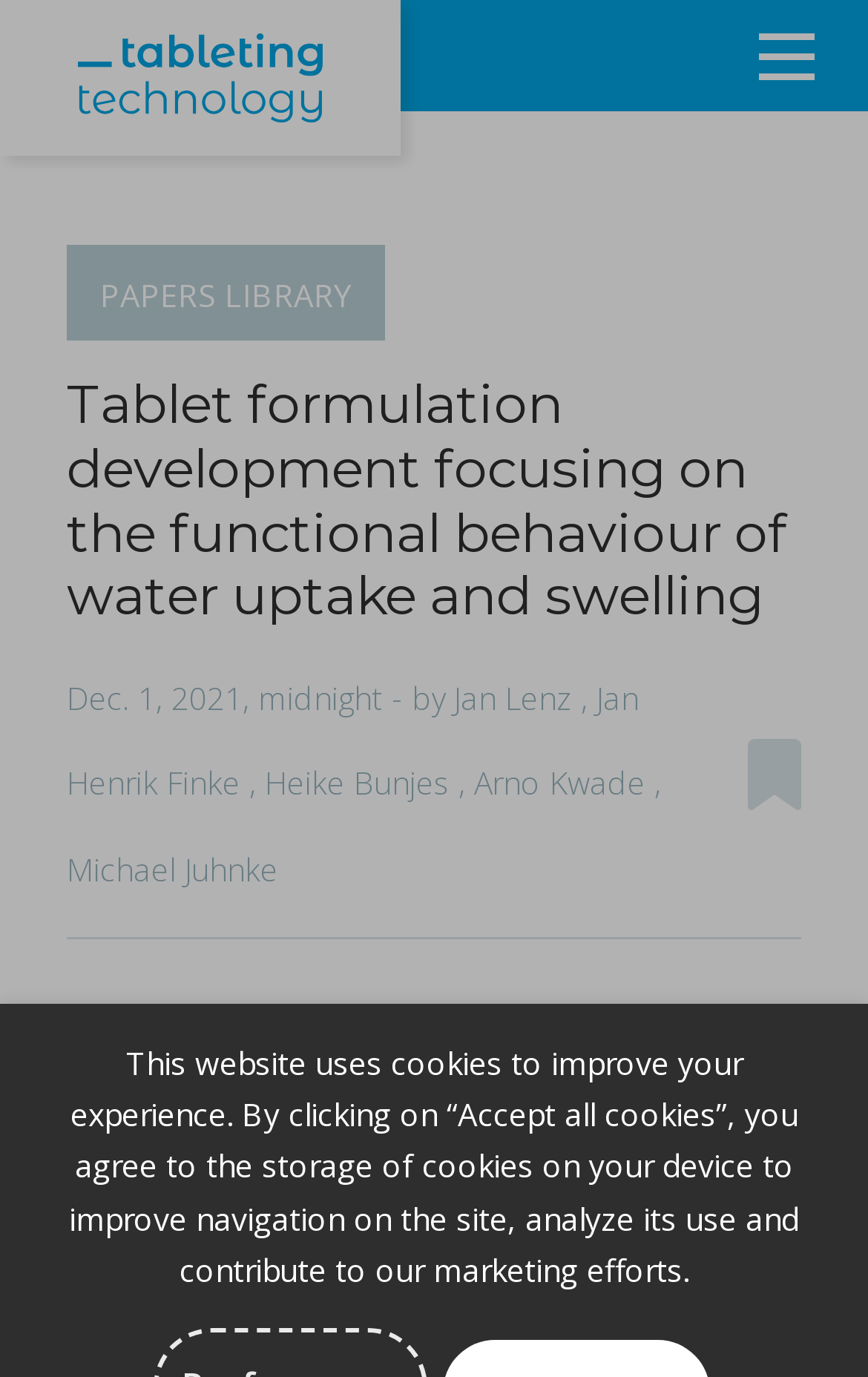Using the description: "parent_node: Copied! aria-label="Share by email"", identify the bounding box of the corresponding UI element in the screenshot.

None